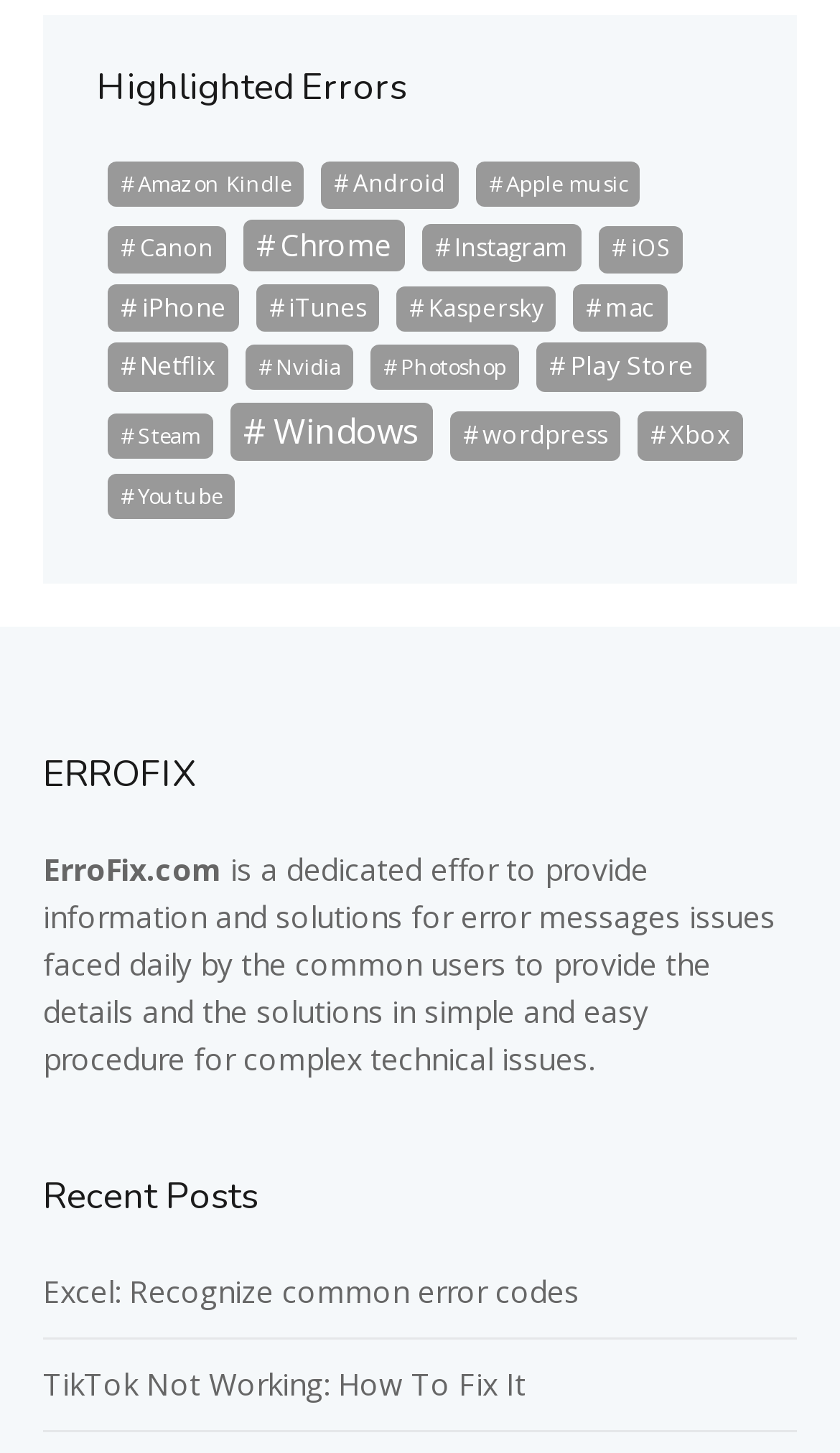Locate the bounding box coordinates of the clickable element to fulfill the following instruction: "Read about ErroFix.com". Provide the coordinates as four float numbers between 0 and 1 in the format [left, top, right, bottom].

[0.051, 0.584, 0.264, 0.612]